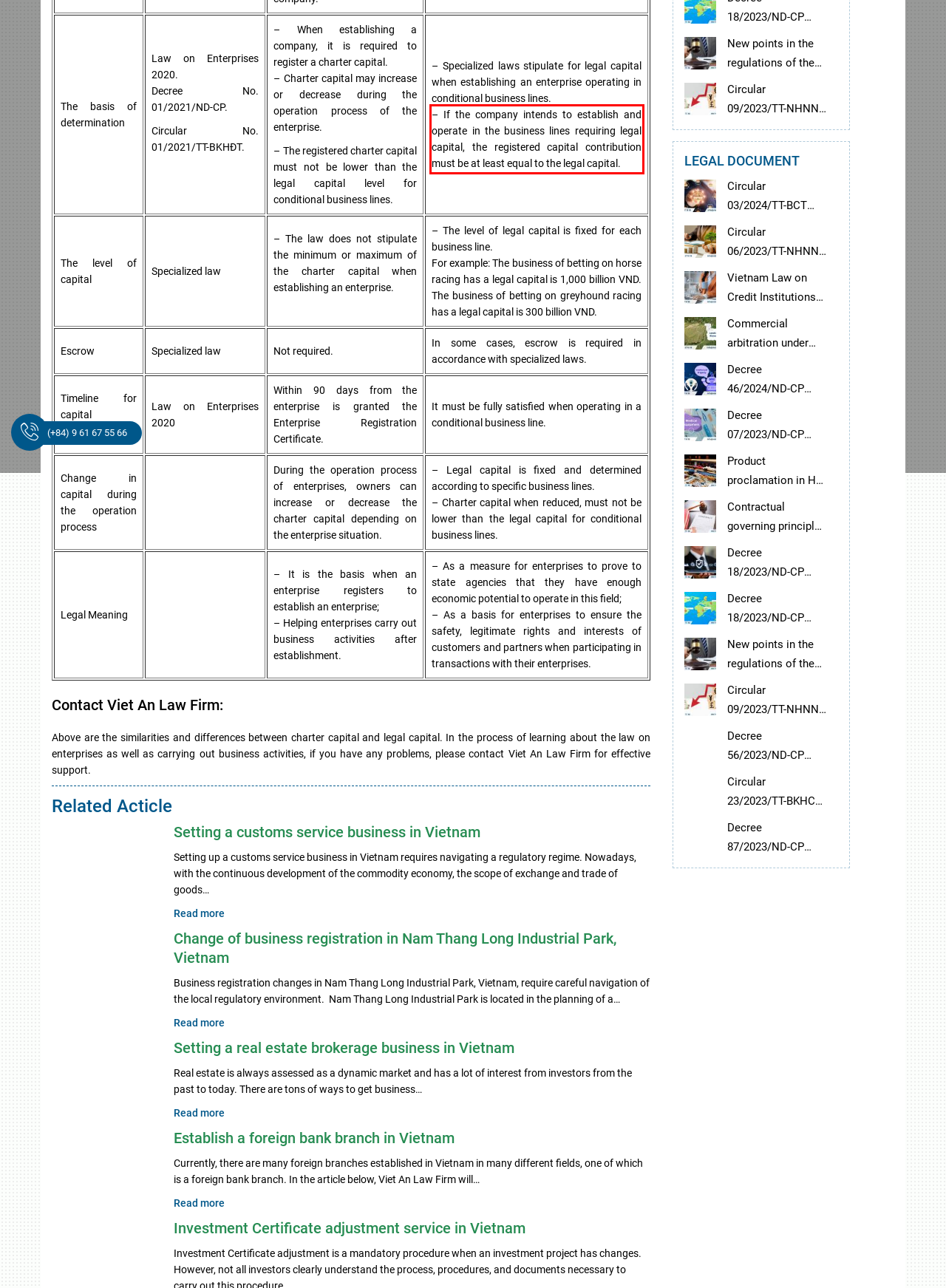Given a webpage screenshot with a red bounding box, perform OCR to read and deliver the text enclosed by the red bounding box.

– If the company intends to establish and operate in the business lines requiring legal capital, the registered capital contribution must be at least equal to the legal capital.